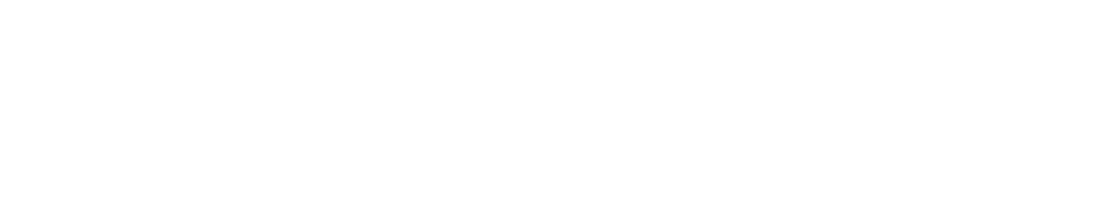Offer a detailed explanation of the image and its components.

The image features the logo of "Niamh’s Next Step," an organization dedicated to raising awareness and funds for childhood cancer research, specifically Neuroblastoma. Located in the "As Featured In" section of the webpage, the logo symbolizes the group's ongoing efforts since its establishment in 2013. This initiative honors the memory of Niamh, a child impacted by this illness, as they strive to support other families facing similar challenges. The organization's mission is highlighted by its collaboration with leading research institutions to foster progress in cancer research and treatment options.